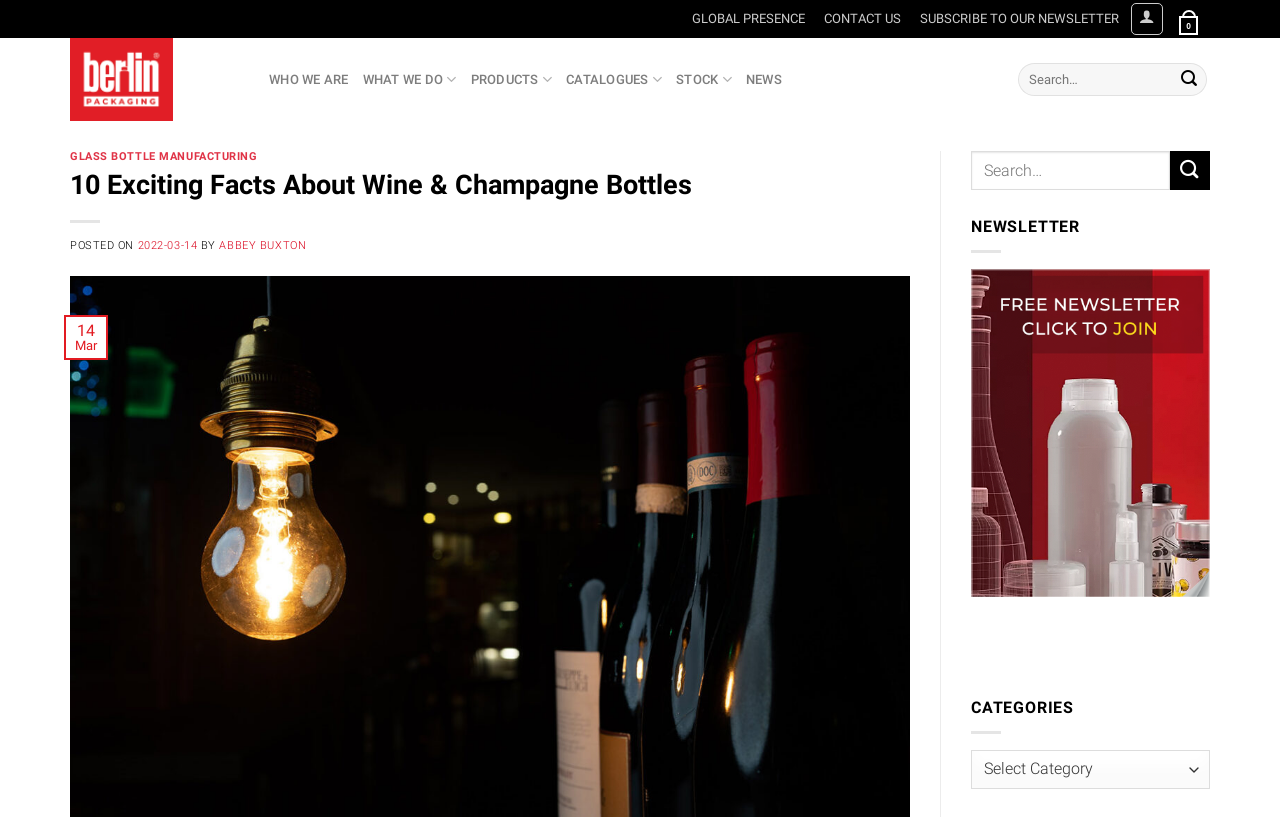Respond with a single word or phrase for the following question: 
What is the author of the latest article?

ABBEY BUXTON